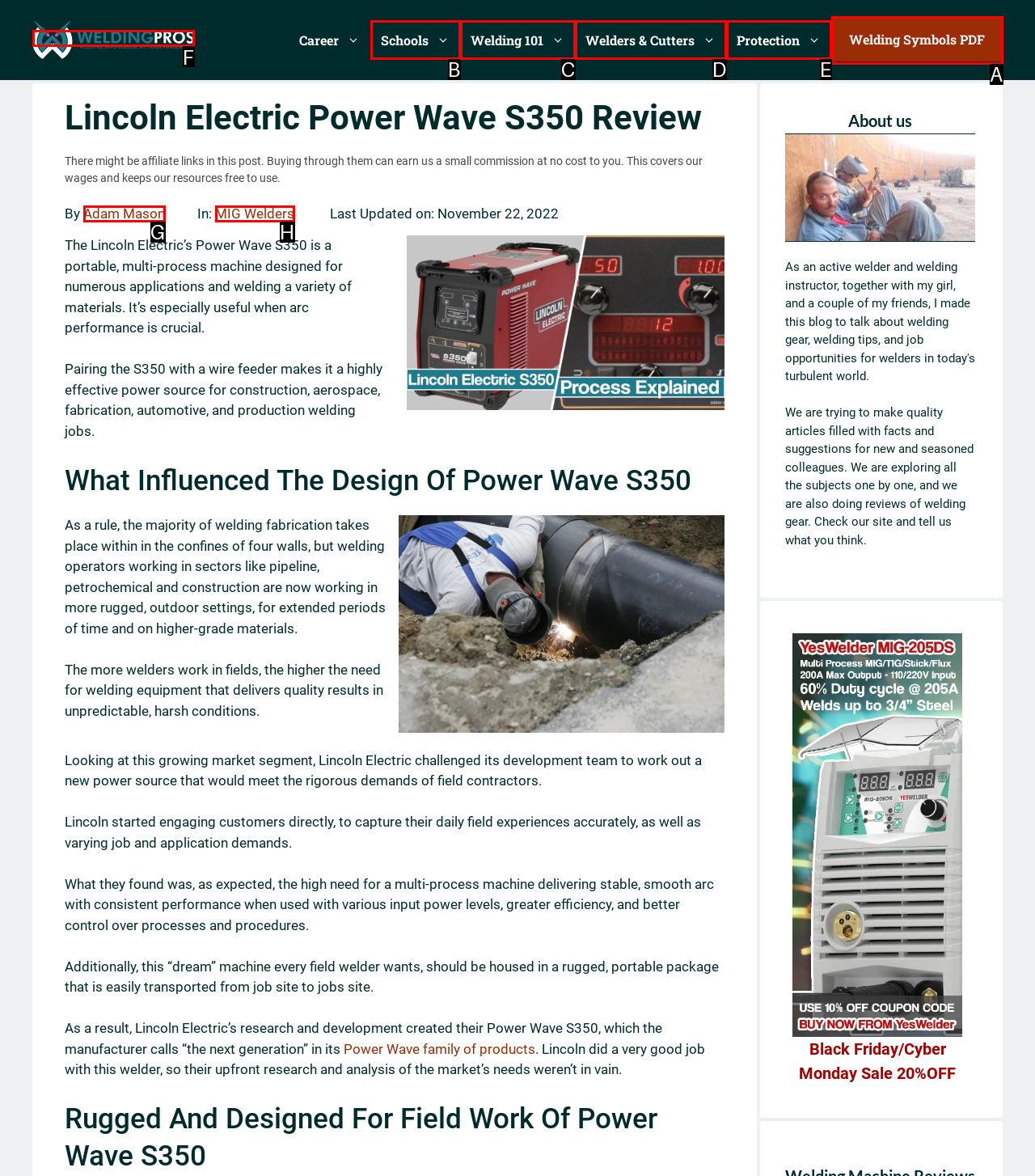What letter corresponds to the UI element described here: Welding Symbols PDF
Reply with the letter from the options provided.

A